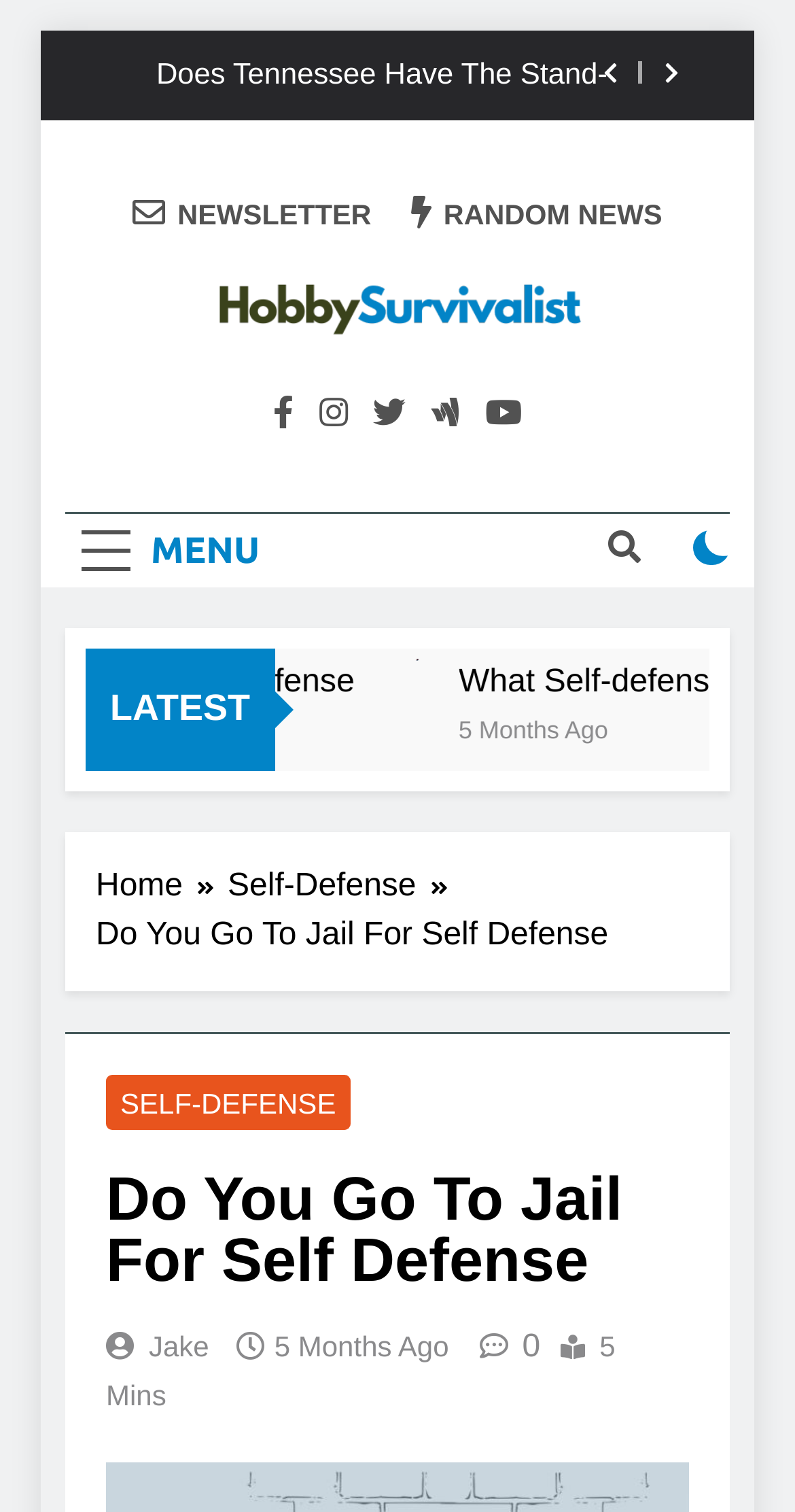Give a one-word or one-phrase response to the question:
What is the author of the current article?

Jake